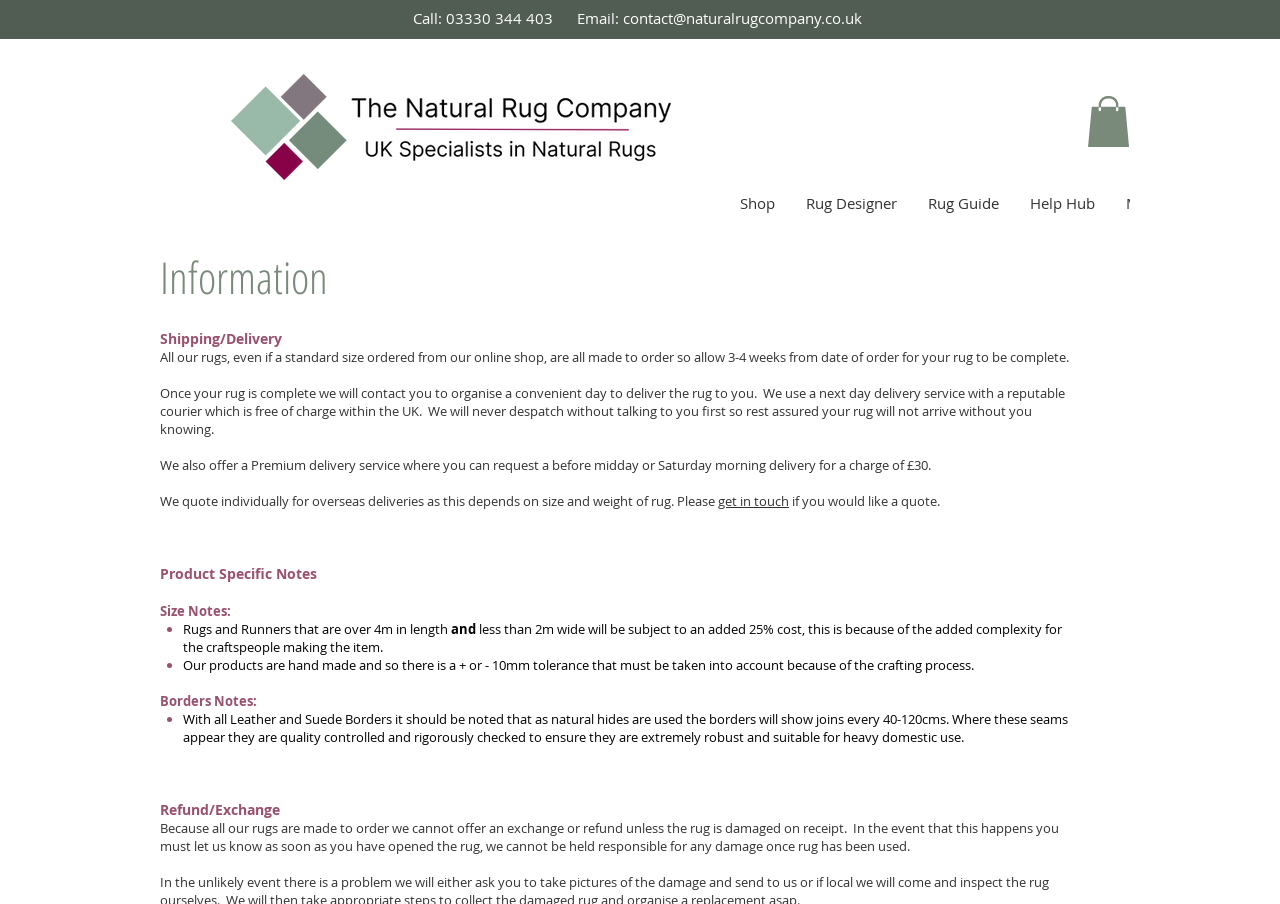Pinpoint the bounding box coordinates of the clickable element needed to complete the instruction: "Call the company". The coordinates should be provided as four float numbers between 0 and 1: [left, top, right, bottom].

[0.322, 0.009, 0.348, 0.031]